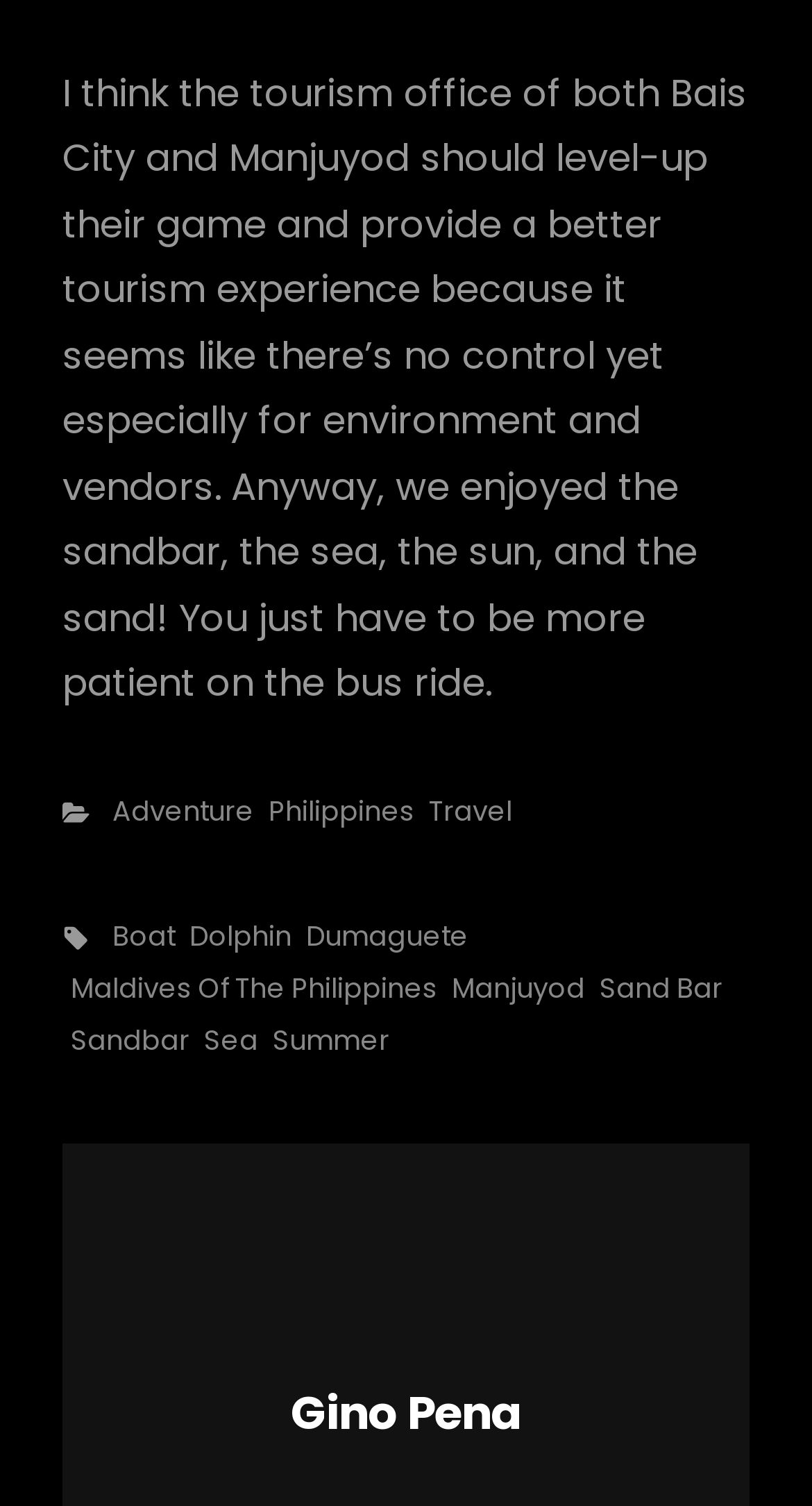What is the location mentioned in this article?
Give a detailed and exhaustive answer to the question.

The location mentioned in this article is Manjuyod, which is also a tag for the article. It is likely that the sandbar mentioned in the article is located in Manjuyod.